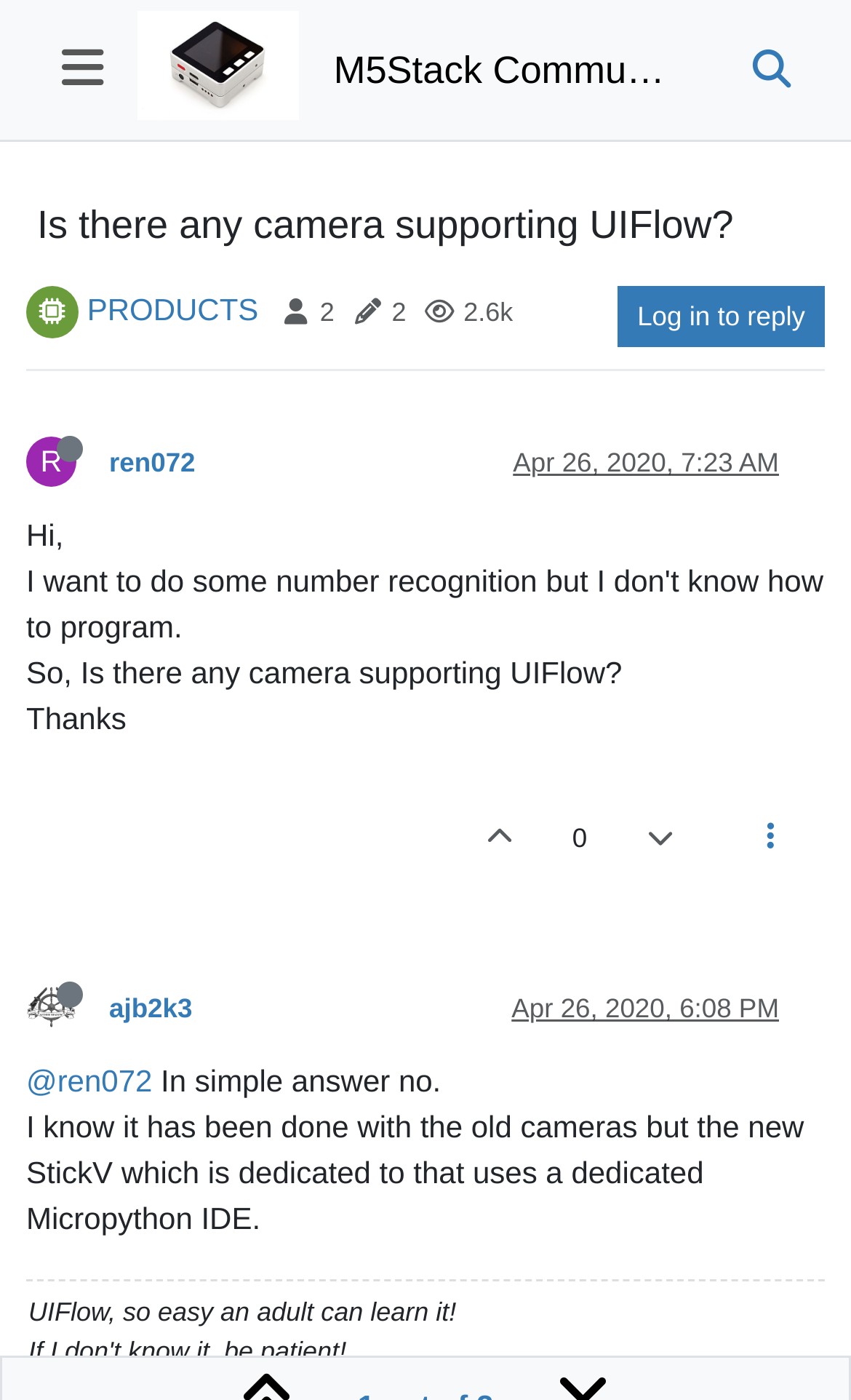Who replied to ren072?
Identify the answer in the screenshot and reply with a single word or phrase.

ajb2k3